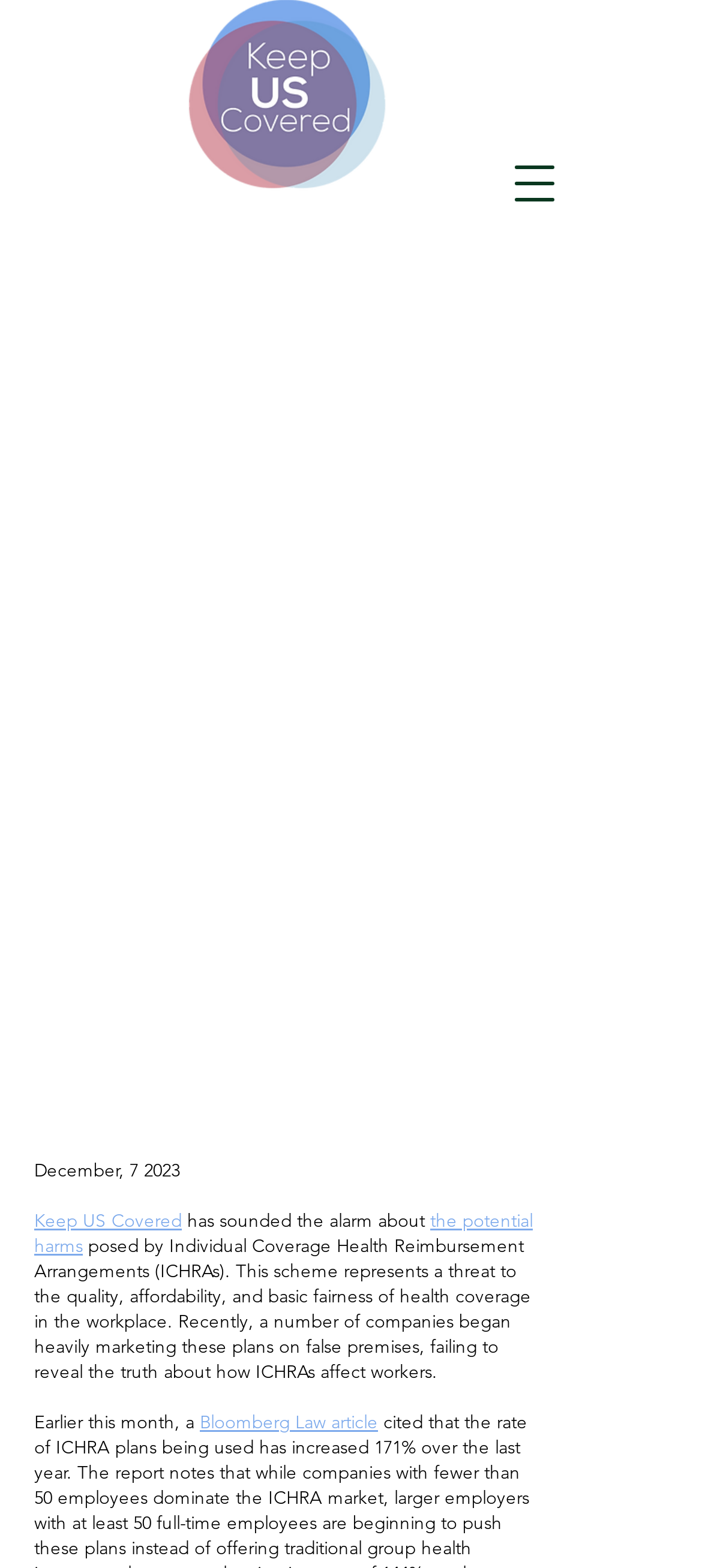Detail the features and information presented on the webpage.

The webpage is focused on the topic of Individual Coverage Health Reimbursement Arrangements (ICHRAs) and their potential harms. At the top right corner, there is a button to open a navigation menu. Below it, a prominent heading reads "Deceptive ICHRA Marketing Highlights Growing Risk of Health Discrimination". 

Following the heading, there are several empty heading elements, which do not contain any text. Then, there is a static text element displaying the date "December 7, 2023". Next to it, a link to "Keep US Covered" is provided. 

The main content of the webpage starts with a static text element that reads "has sounded the alarm about" followed by a link to "the potential harms". The text then continues to explain how ICHRAs pose a threat to the quality, affordability, and basic fairness of health coverage in the workplace. 

Further down, another static text element mentions an article from Bloomberg Law, which is linked. The article is likely related to the topic of ICHRAs and their marketing. Overall, the webpage appears to be an informative article or blog post discussing the risks associated with ICHRAs.